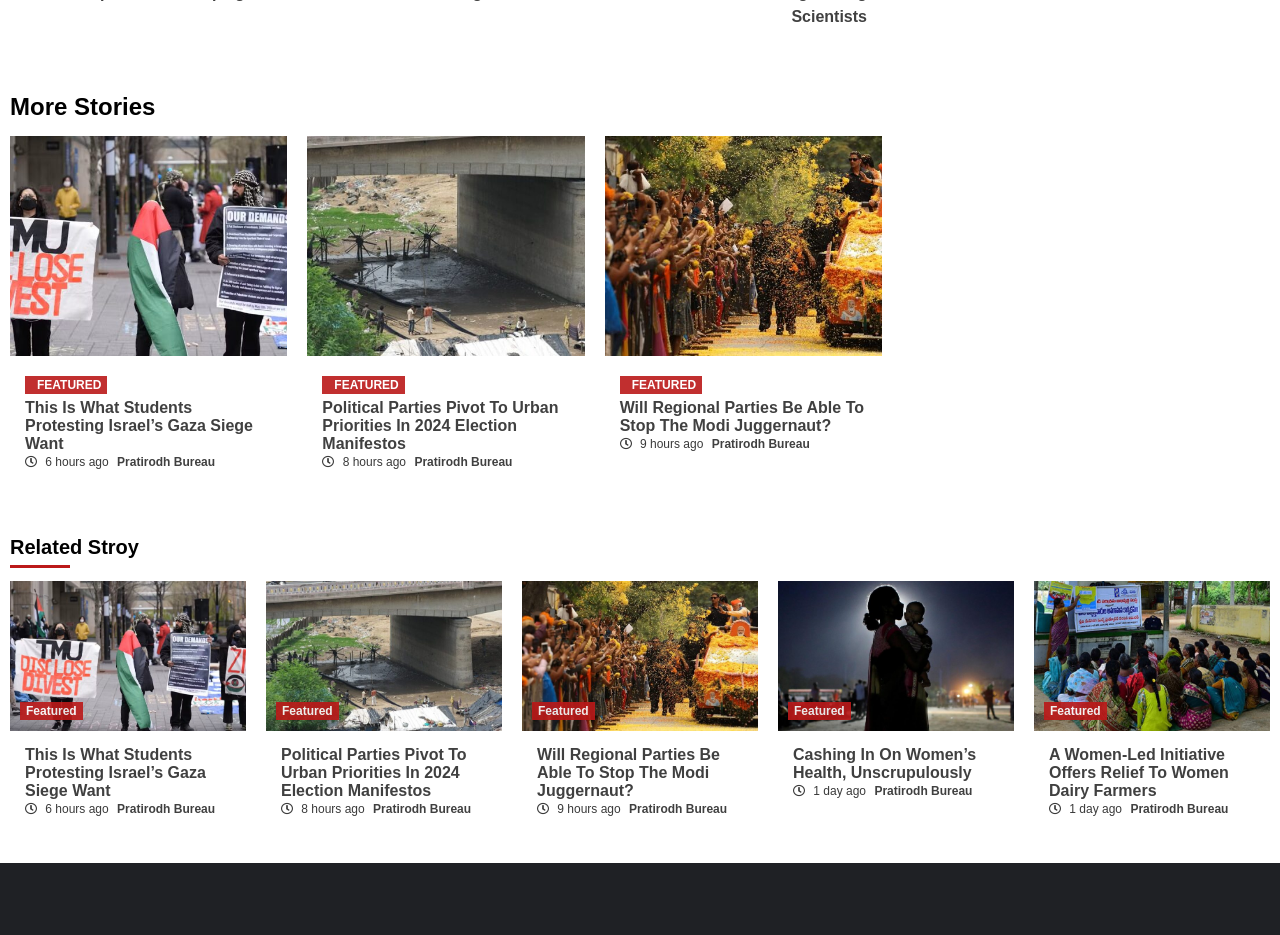Please answer the following query using a single word or phrase: 
What is the topic of the last story?

Women Dairy Farmers